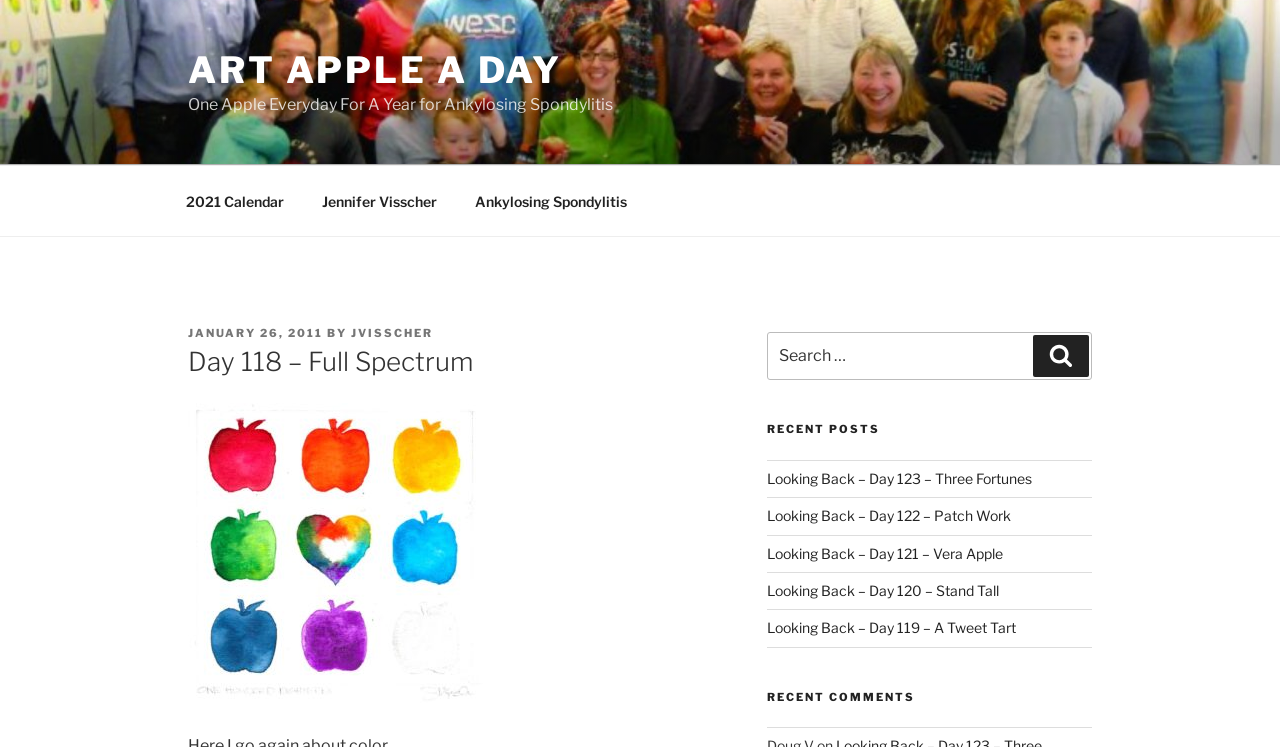Could you highlight the region that needs to be clicked to execute the instruction: "Click the 'Home' link"?

None